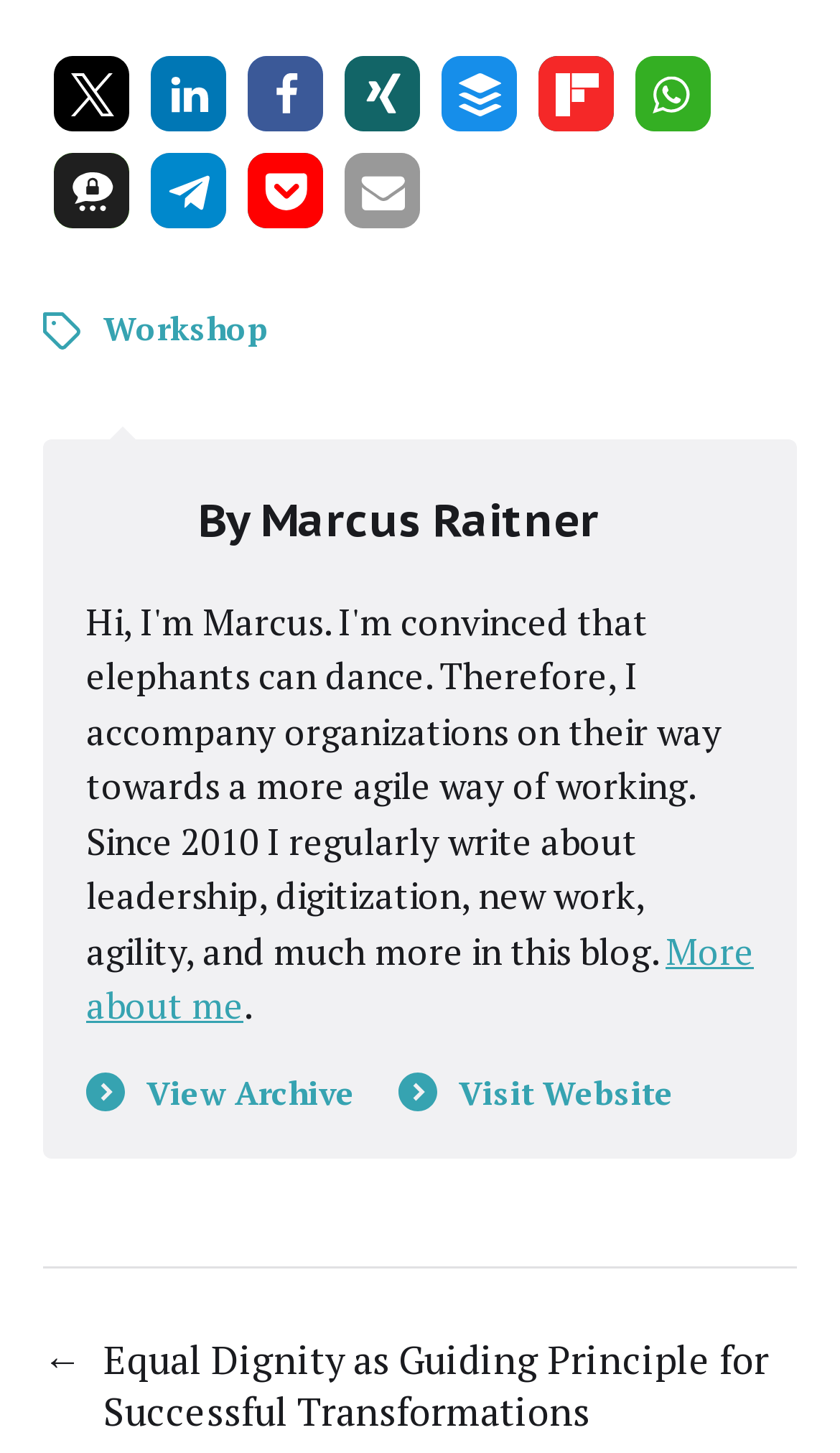How many buttons are there in the first row of social media sharing buttons?
Please provide a single word or phrase as your answer based on the screenshot.

5